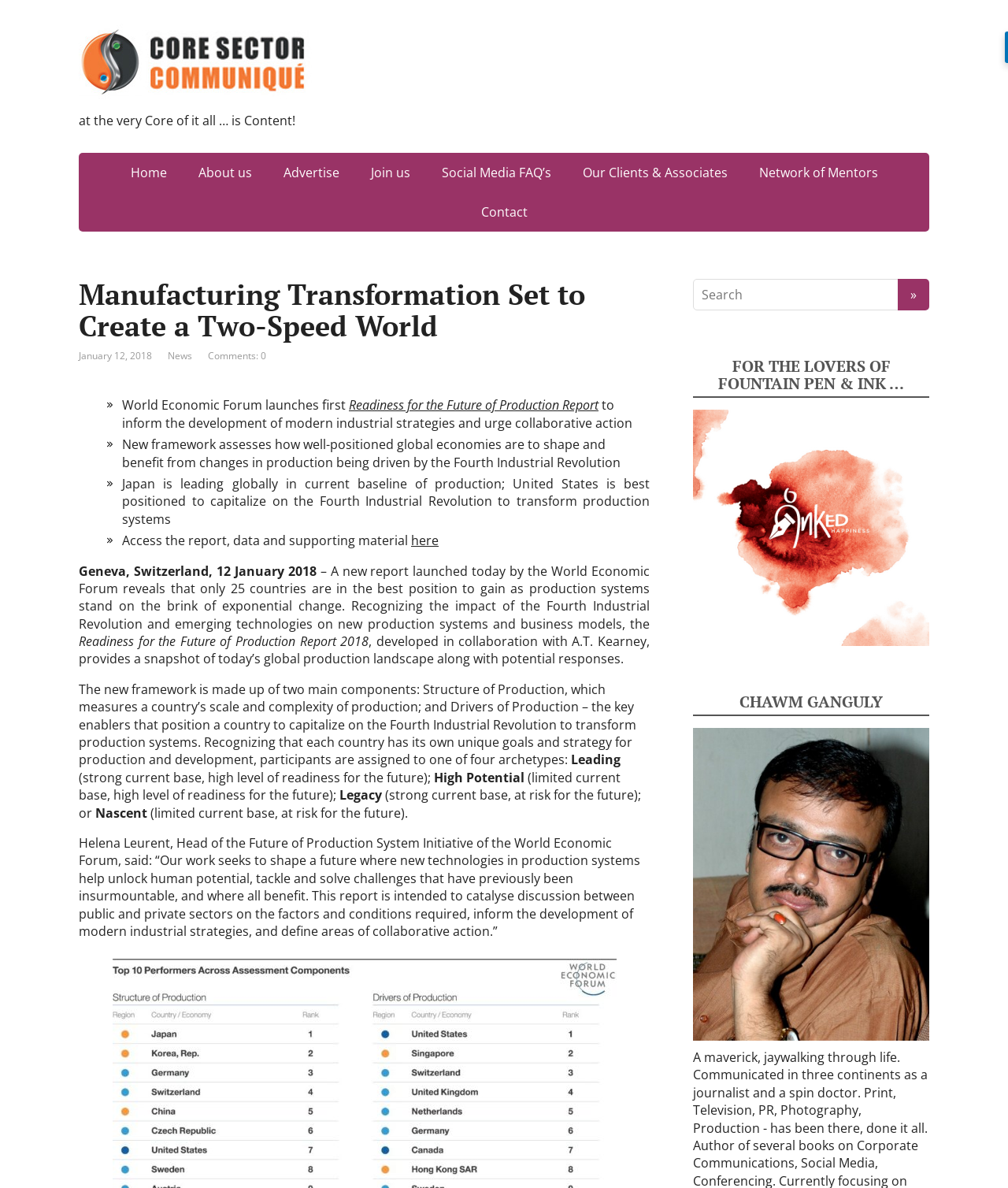Please locate the bounding box coordinates of the element that needs to be clicked to achieve the following instruction: "View the 'Core Sector Communique' image". The coordinates should be four float numbers between 0 and 1, i.e., [left, top, right, bottom].

[0.078, 0.02, 0.32, 0.088]